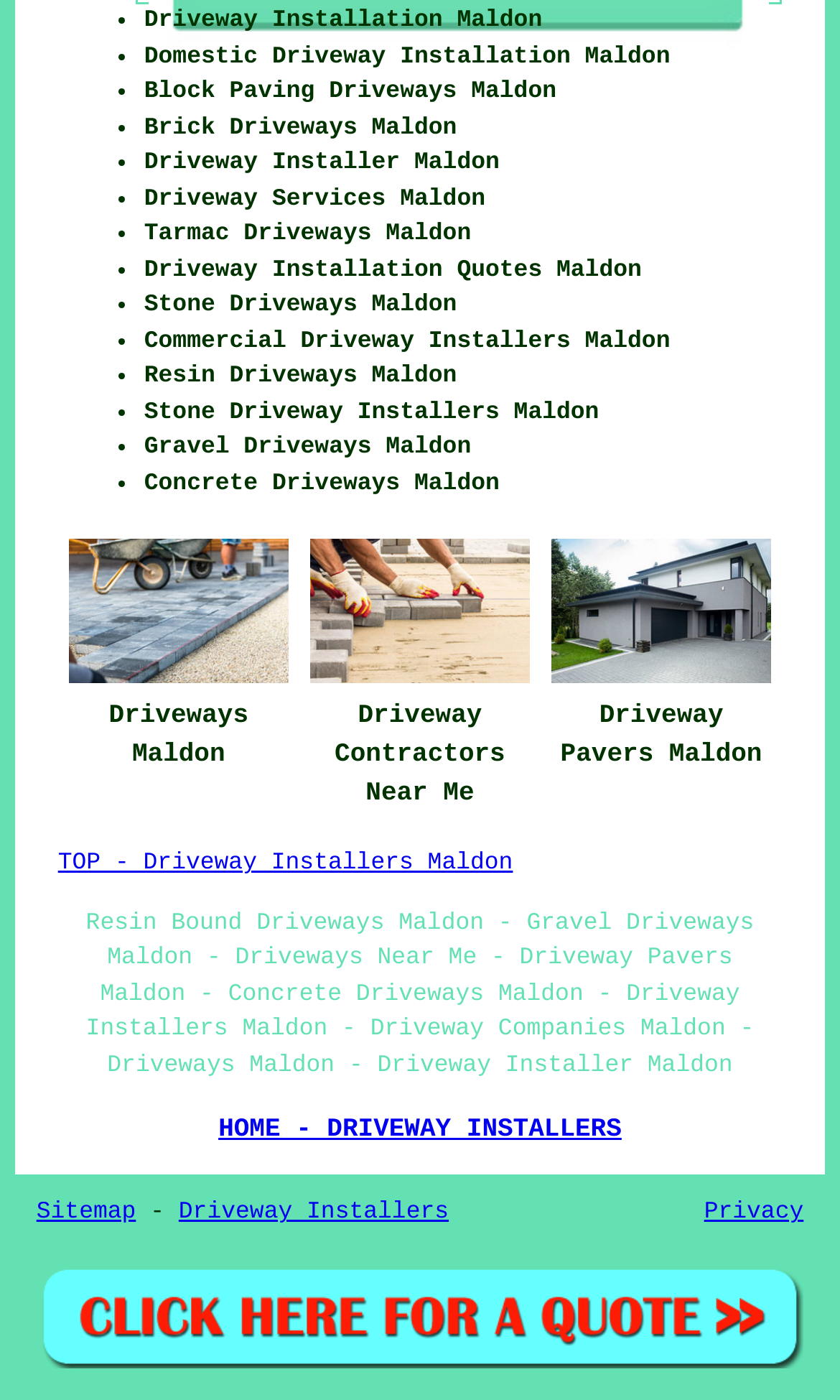What is the main service offered by this website?
Look at the image and respond with a single word or a short phrase.

Driveway installation